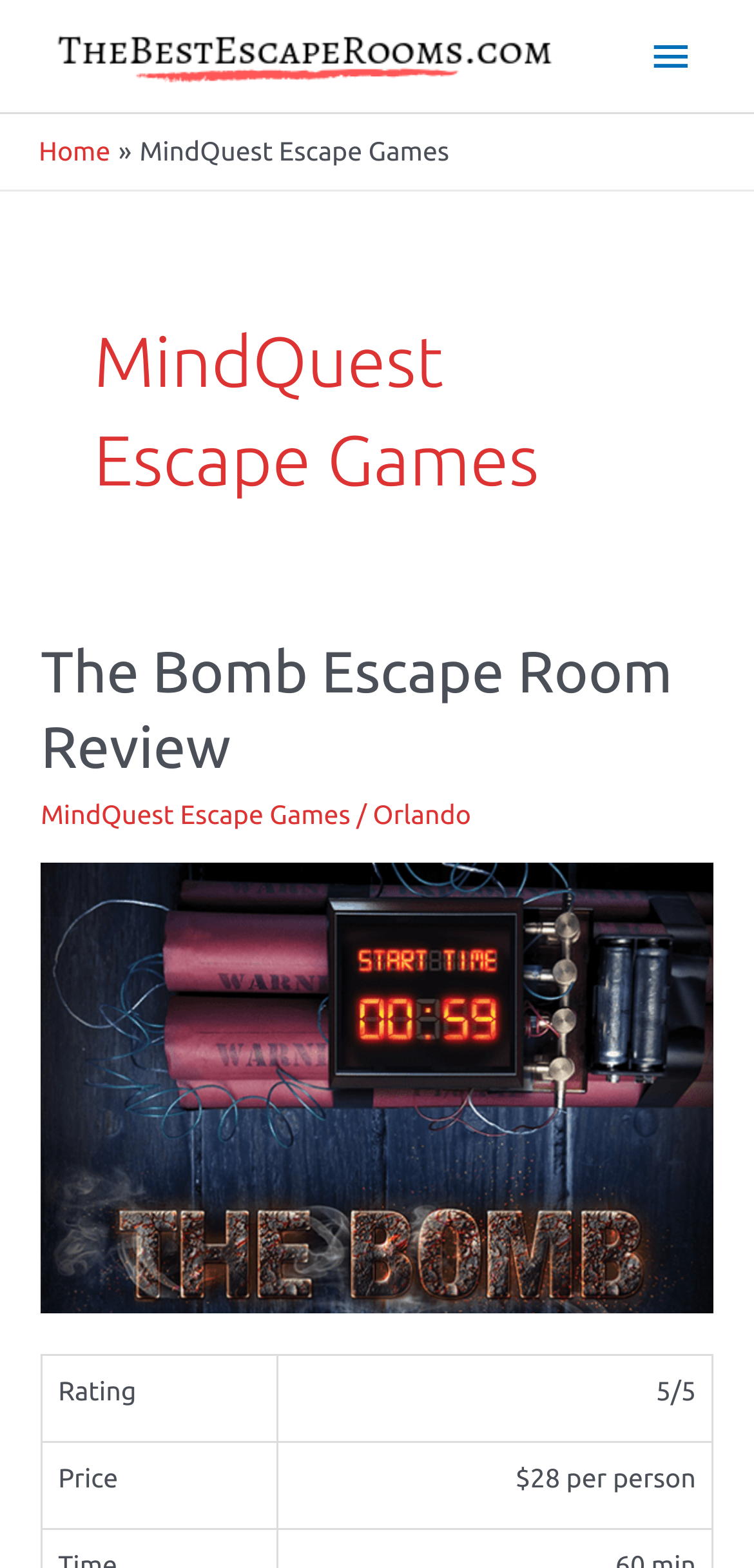Highlight the bounding box of the UI element that corresponds to this description: "MindQuest Escape Games".

[0.054, 0.51, 0.465, 0.53]